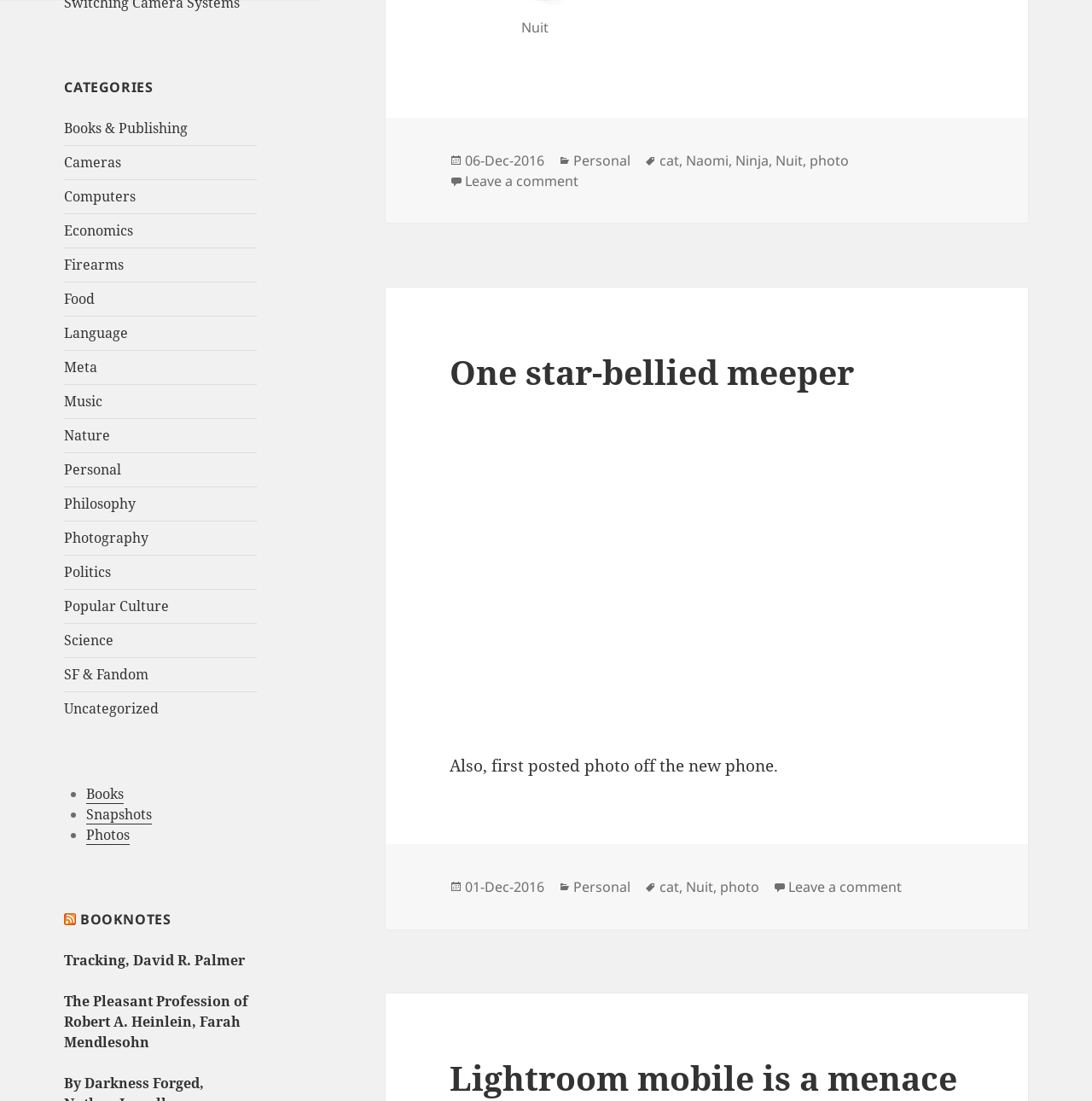What is the title of the article with the link 'One star-bellied meeper'?
Give a thorough and detailed response to the question.

I found the link 'One star-bellied meeper' inside an article element, and it is also the title of the article.